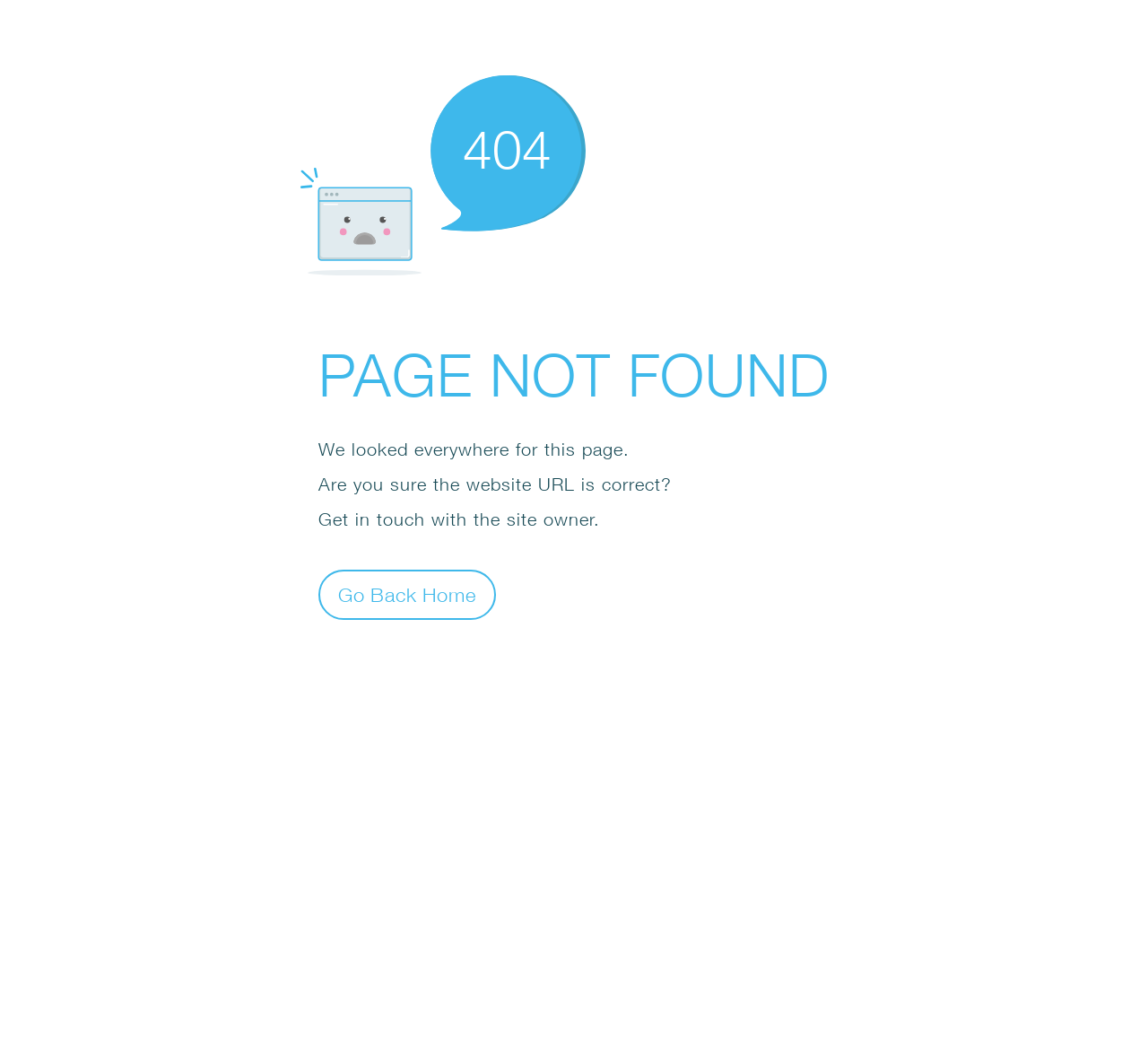How many text elements are on the page? Observe the screenshot and provide a one-word or short phrase answer.

5